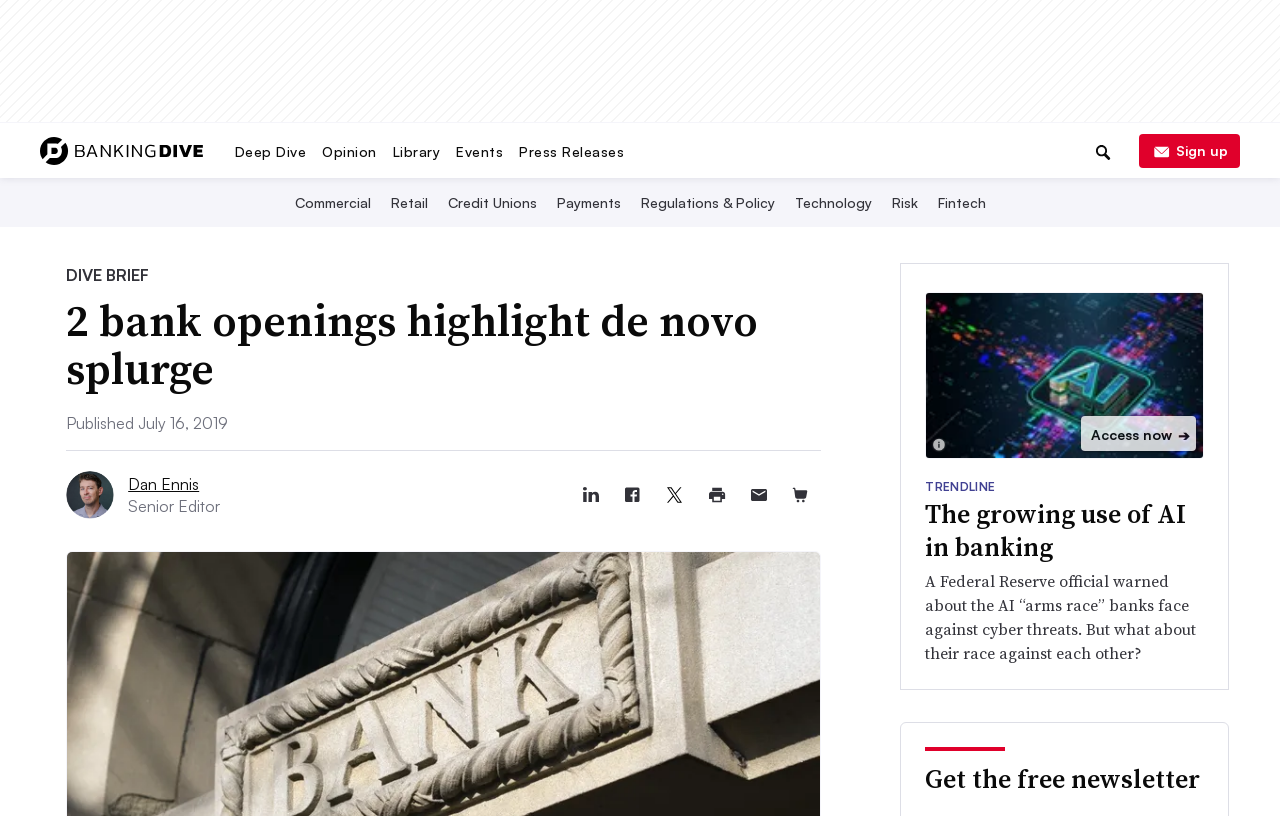Bounding box coordinates should be provided in the format (top-left x, top-left y, bottom-right x, bottom-right y) with all values between 0 and 1. Identify the bounding box for this UI element: Regulations & Policy

[0.497, 0.238, 0.608, 0.259]